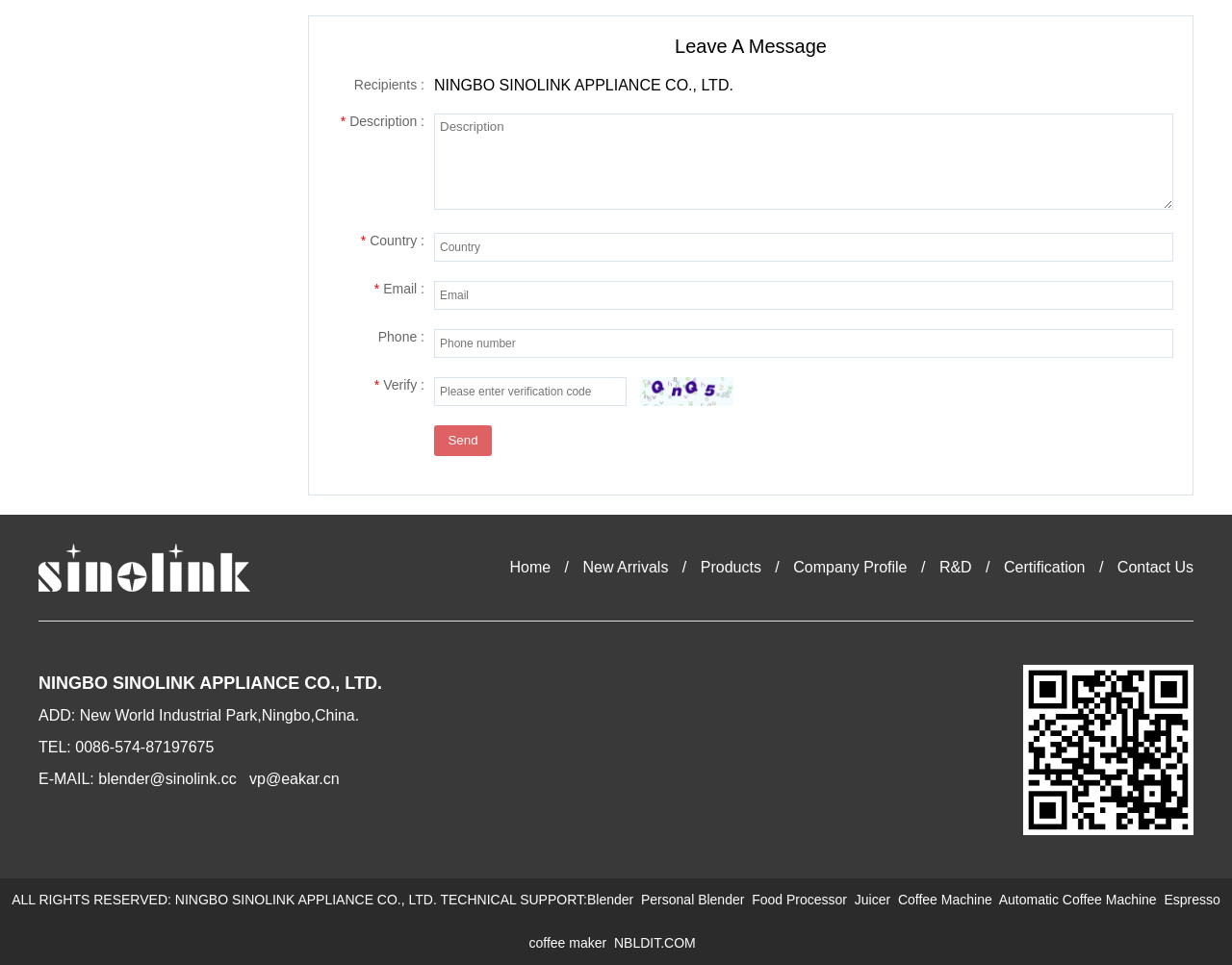Provide the bounding box coordinates of the HTML element described as: "Coffee Machine". The bounding box coordinates should be four float numbers between 0 and 1, i.e., [left, top, right, bottom].

[0.729, 0.924, 0.811, 0.94]